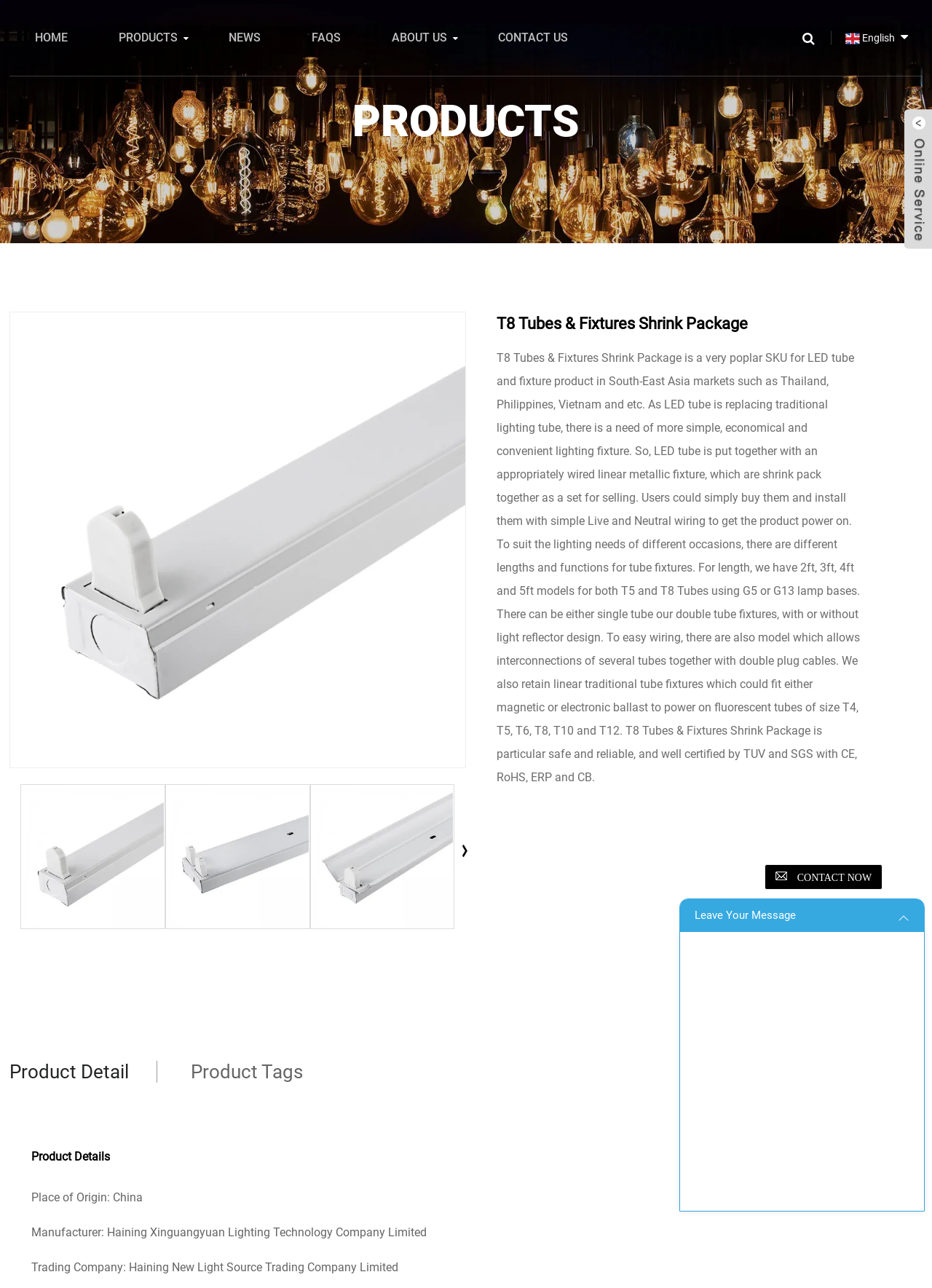Detail the webpage's structure and highlights in your description.

This webpage is about a product details page for T8 Tubes & Fixtures Shrink Package. At the top, there is a banner image that spans the entire width of the page. Below the banner, there are six navigation links: HOME, PRODUCTS, NEWS, FAQS, ABOUT US, and CONTACT US, which are evenly spaced and aligned horizontally.

Below the navigation links, there is a large heading that reads "PRODUCTS". Underneath, there are eight identical links and images, arranged in two rows of four, showcasing the product T8 Tubes & Fixtures Shrink Package. Each link and image pair has a similar design and layout.

To the right of the product links and images, there is a button labeled "Next slide". Below the product links and images, there is a heading that reads "T8 Tubes & Fixtures Shrink Package" followed by a lengthy paragraph of text that describes the product in detail.

Further down the page, there is a link labeled "CONTACT NOW" and three headings: "Product Detail", "Product Tags", and "Product Details". Below these headings, there are three lines of text that provide specific product details, including the place of origin, manufacturer, and trading company.

On the right side of the page, there is a section with a heading "Leave Your Message" and an image. Below this section, there is an iframe that takes up most of the width of the page.

At the very top right corner of the page, there is a link labeled "English" with a flag icon.